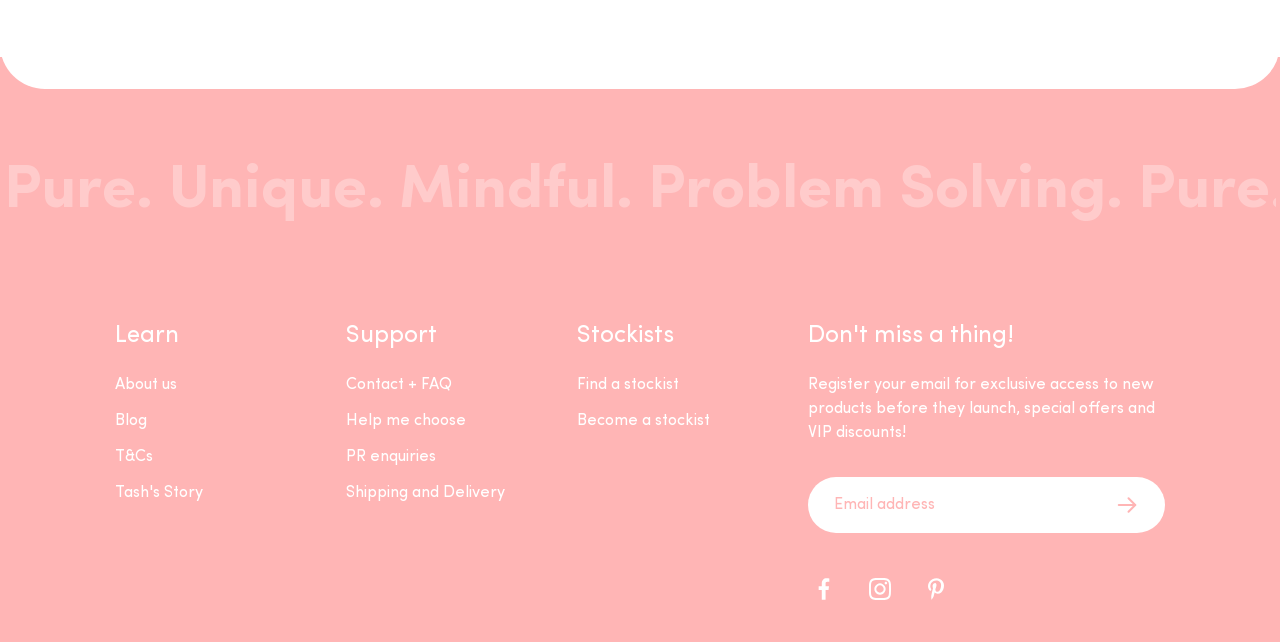Pinpoint the bounding box coordinates of the element that must be clicked to accomplish the following instruction: "Learn more". The coordinates should be in the format of four float numbers between 0 and 1, i.e., [left, top, right, bottom].

[0.09, 0.505, 0.14, 0.542]